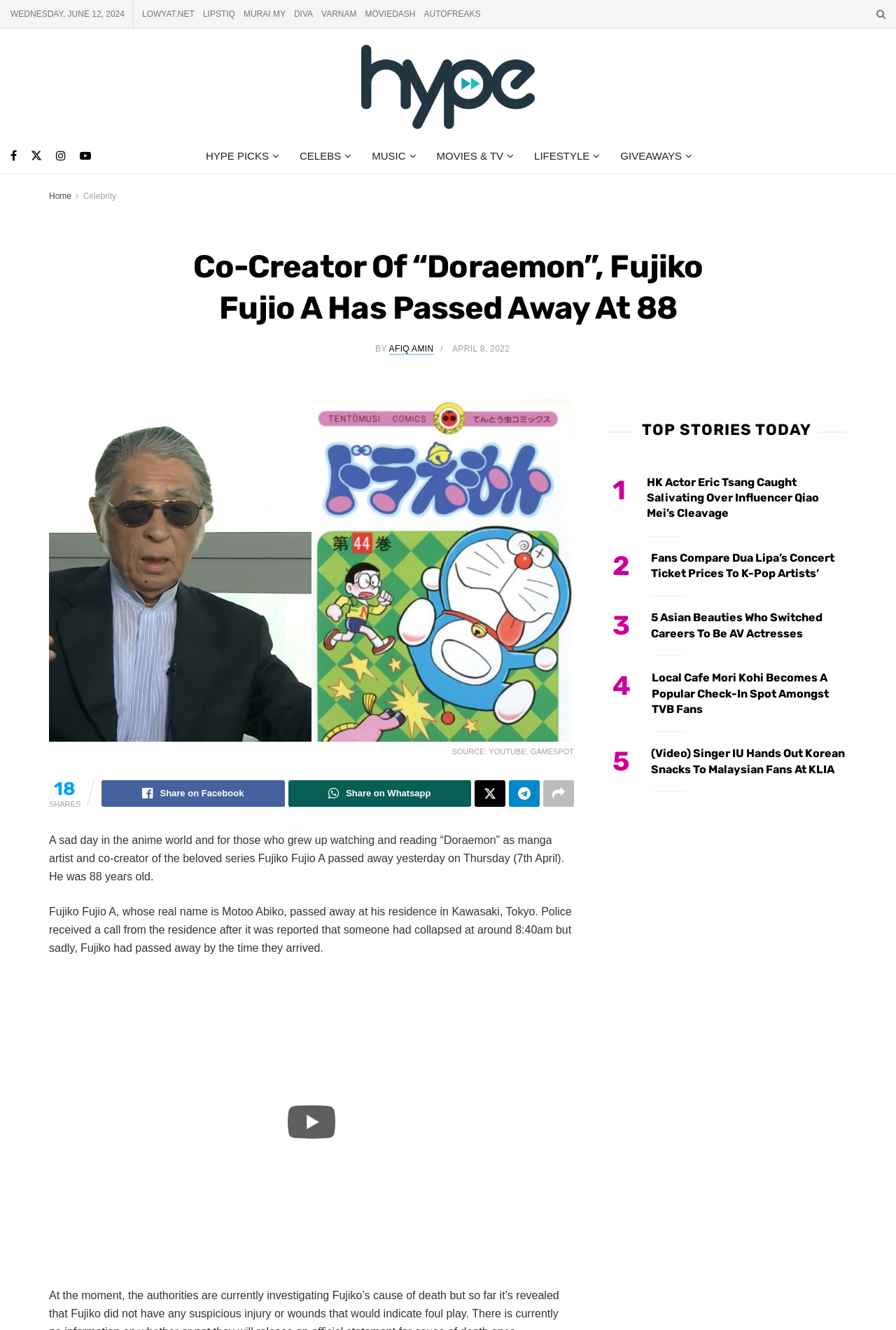Please find the bounding box coordinates for the clickable element needed to perform this instruction: "Click on the 'Hype MY' link".

[0.403, 0.028, 0.597, 0.097]